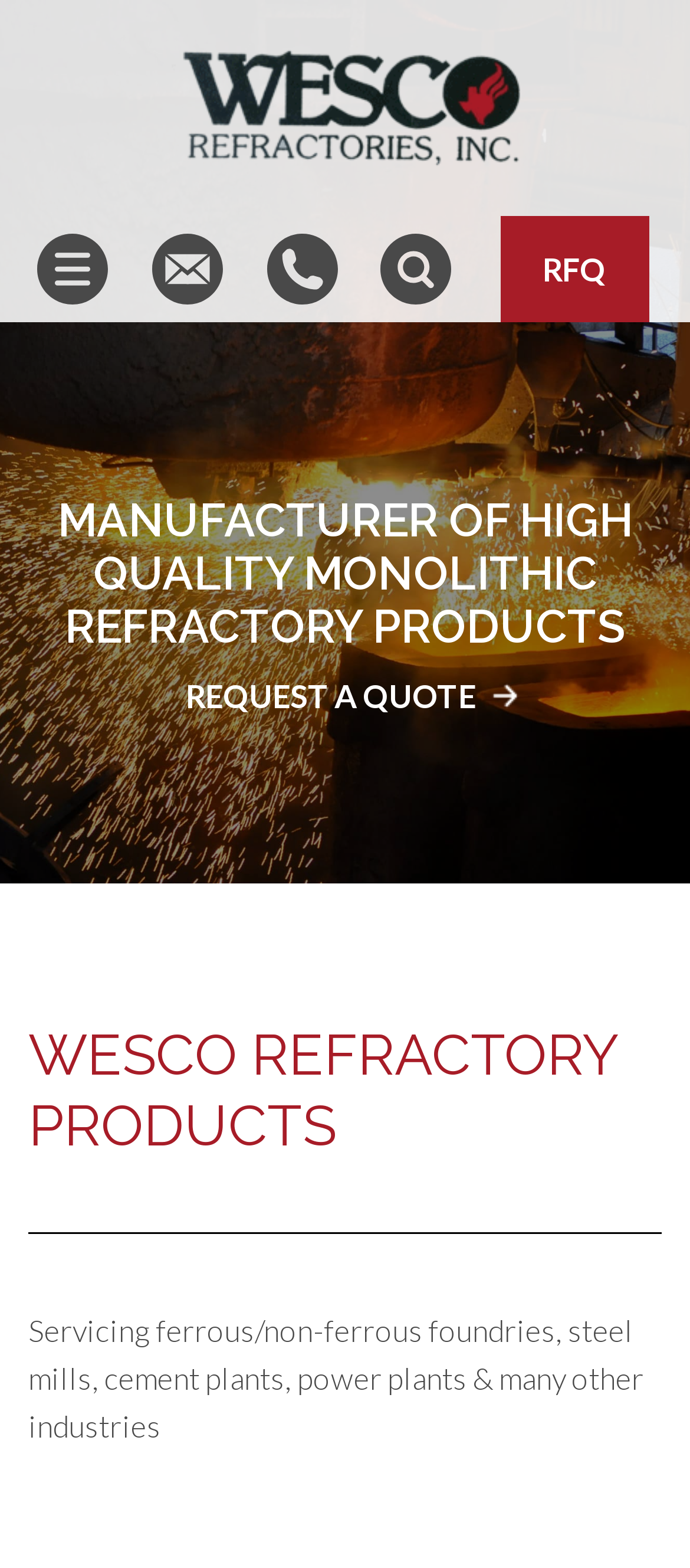Carefully examine the image and provide an in-depth answer to the question: What is the main product category?

The main product category can be inferred from the heading 'MANUFACTURER OF HIGH QUALITY MONOLITHIC REFRACTORY PRODUCTS' and the subheading 'WESCO REFRACTORY PRODUCTS'. These headings suggest that the company specializes in refractory products.